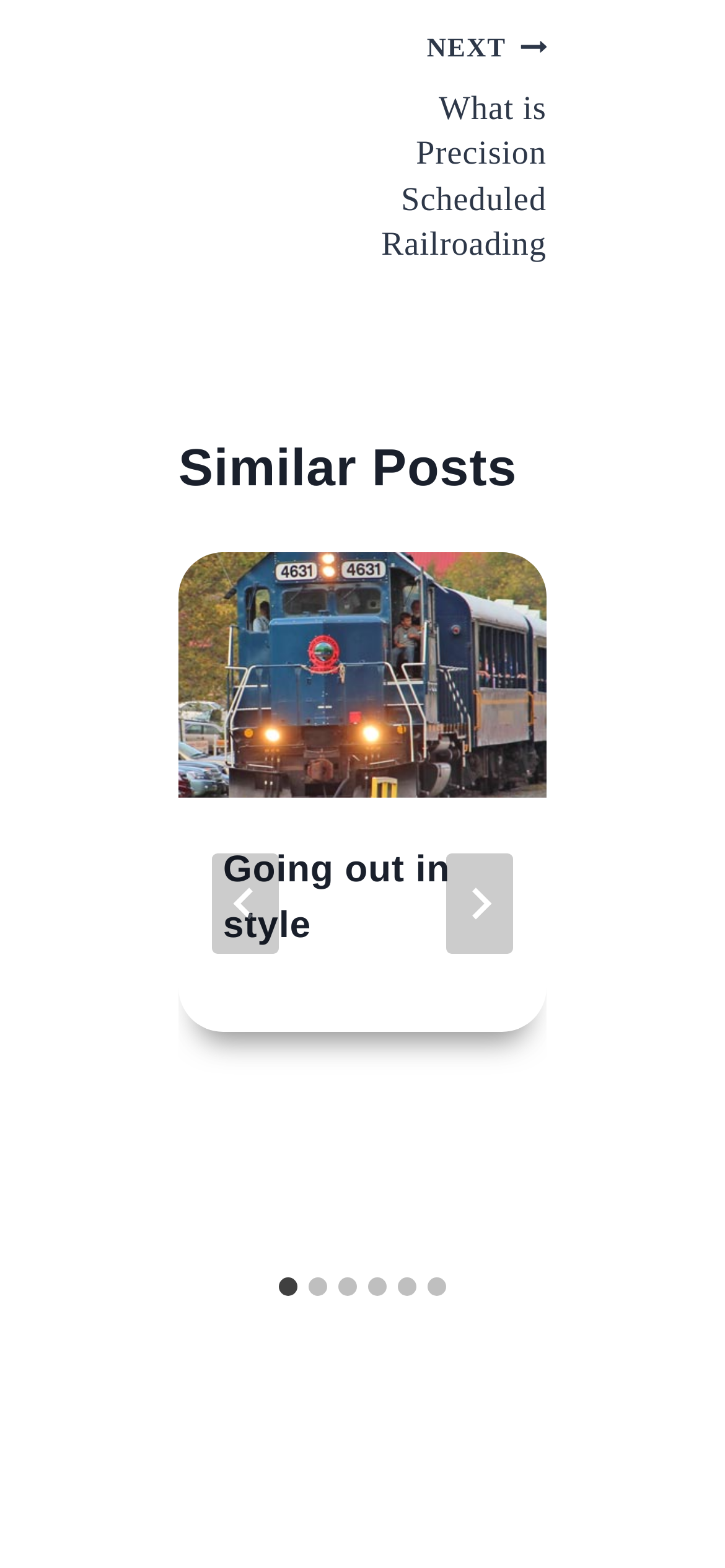Could you locate the bounding box coordinates for the section that should be clicked to accomplish this task: "Select slide 2".

[0.426, 0.814, 0.451, 0.826]